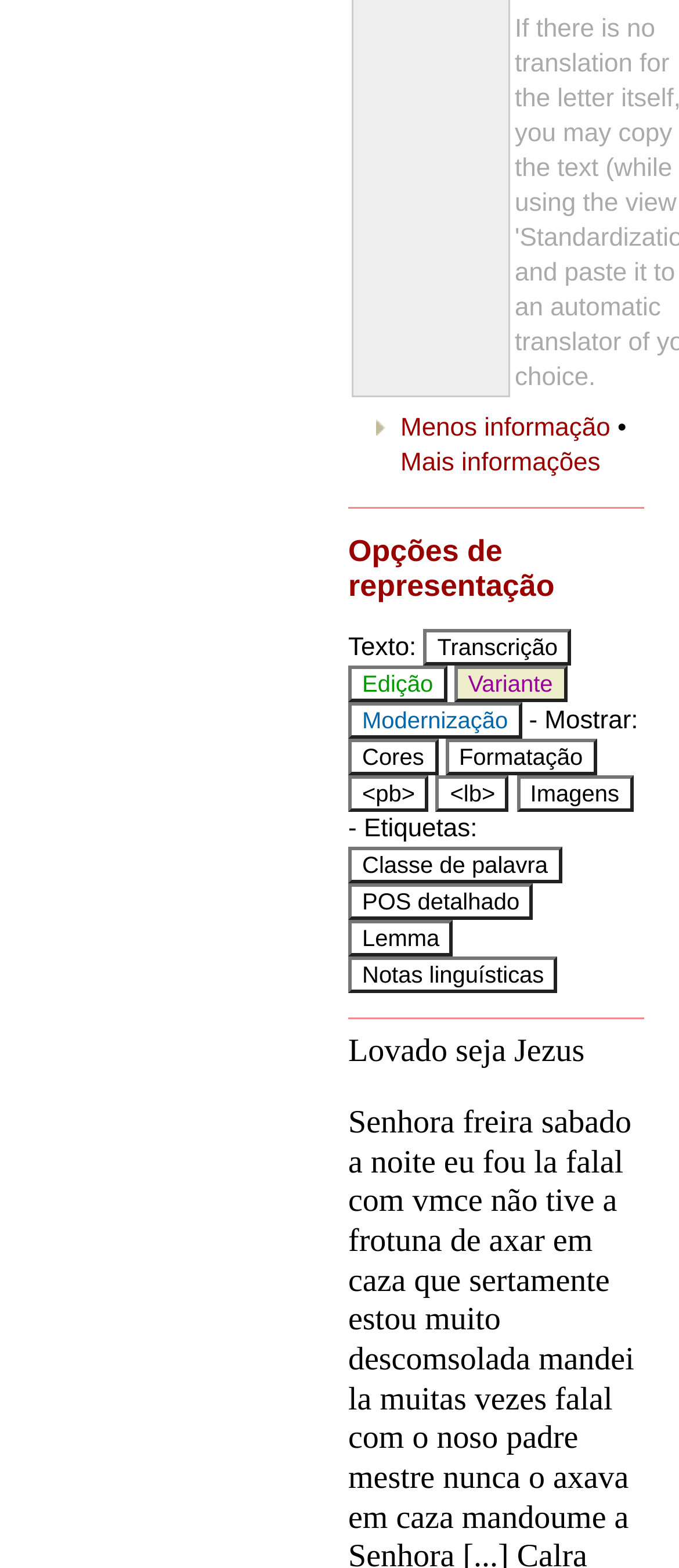How many buttons are there under Opções de representação?
Using the visual information from the image, give a one-word or short-phrase answer.

7